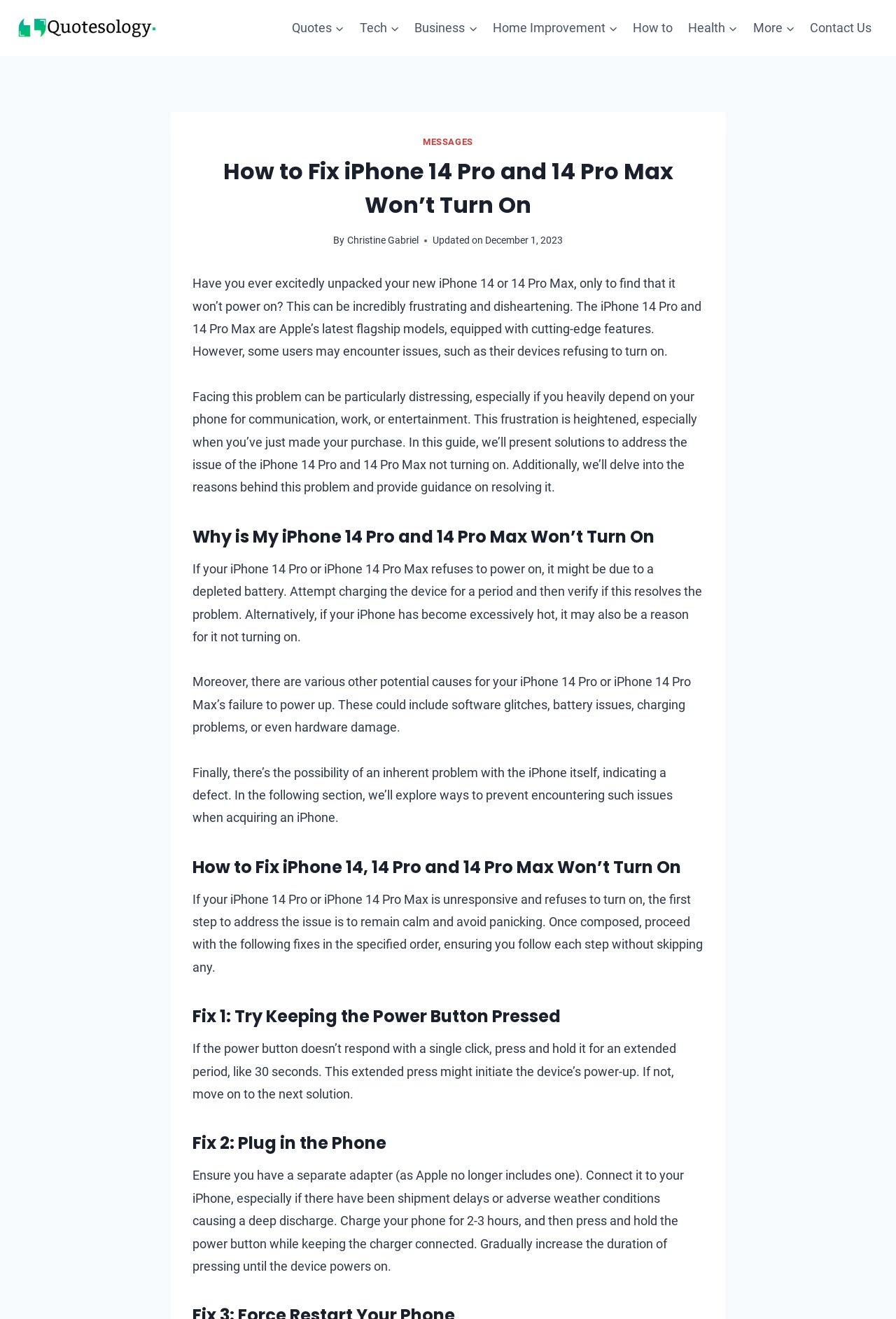Please look at the image and answer the question with a detailed explanation: What is the first step to fix an unresponsive iPhone?

According to the webpage, if the iPhone 14 Pro or iPhone 14 Pro Max is unresponsive and refuses to turn on, the first step to address the issue is to remain calm and avoid panicking, and then proceed with the following fixes in the specified order.